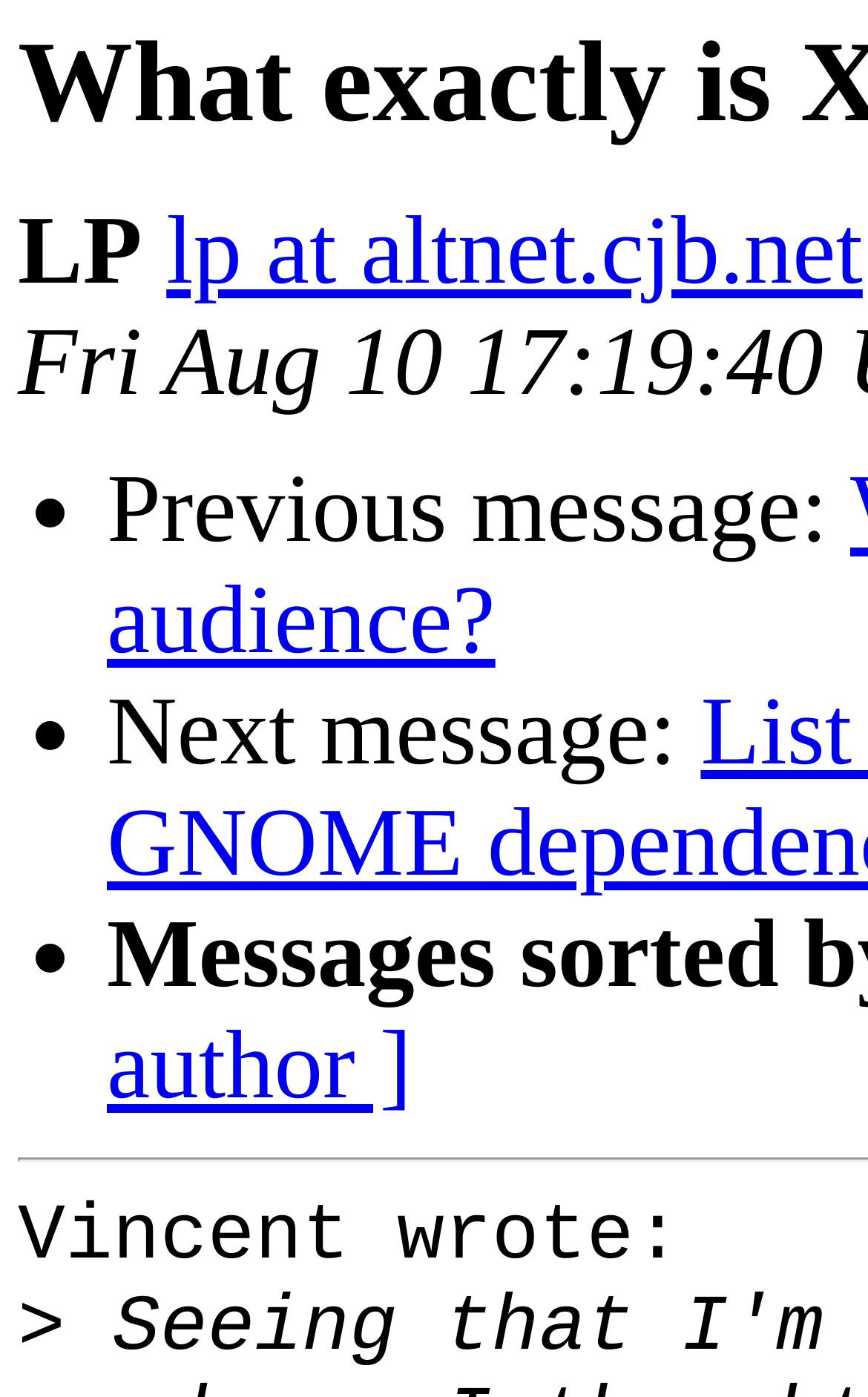Explain the contents of the webpage comprehensively.

The webpage appears to be a forum or discussion page, with a focus on the topic "What exactly is Xubuntu's target audience?" The page has a simple layout, with a few key elements.

At the top, there is a small text "LP" on the left side, followed by a link "lp at altnet.cjb.net" that spans most of the width of the page. 

Below this, there are three bullet points, each with a brief description. The first bullet point is labeled "Previous message:", the second is labeled "Next message:", and the third has no label. These bullet points are aligned to the left side of the page.

At the bottom of the page, there is a block of text that appears to be a quote from someone named Vincent. The text is indented and has a ">" symbol at the beginning, indicating that it is a quoted message. The quote takes up most of the width of the page and is positioned near the bottom.